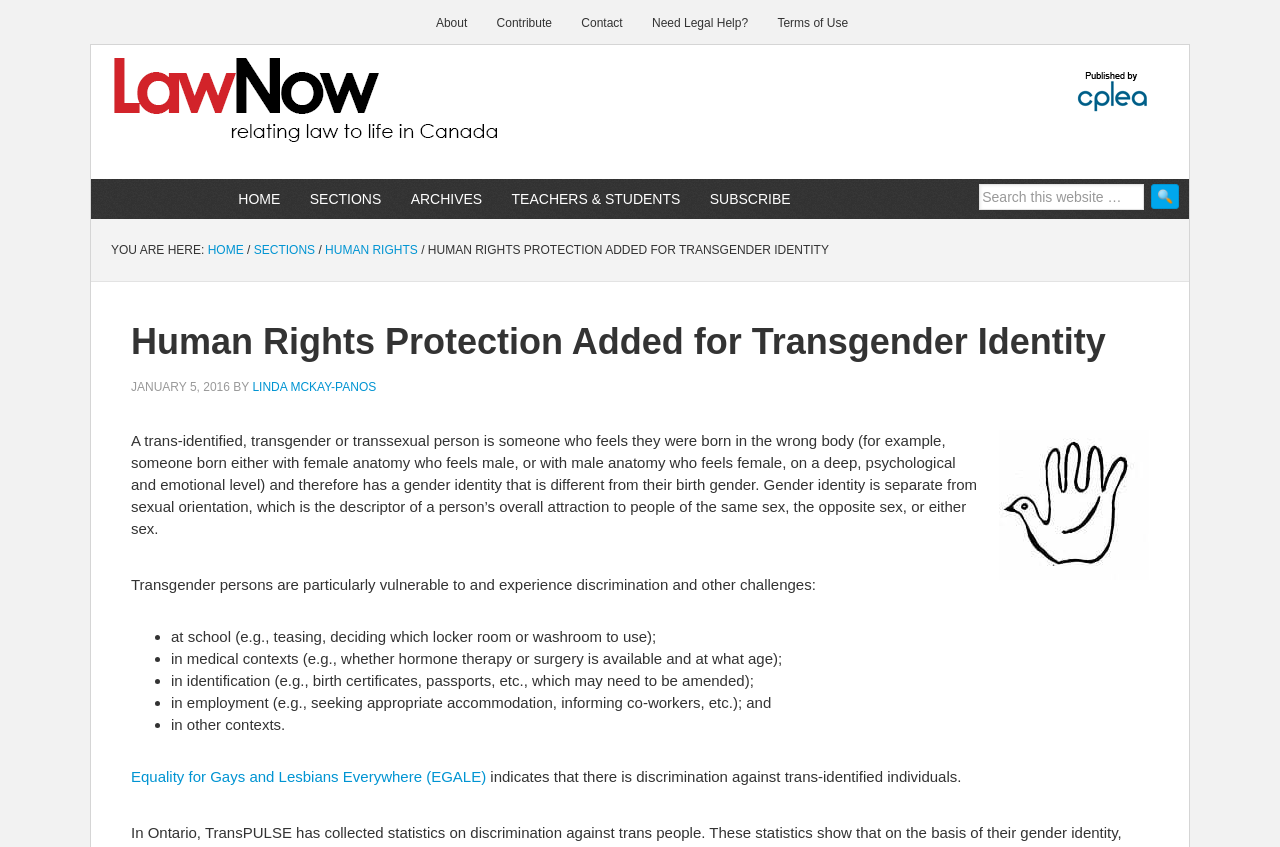Who is the author of this article?
Please provide a single word or phrase based on the screenshot.

Linda McKay-Panos